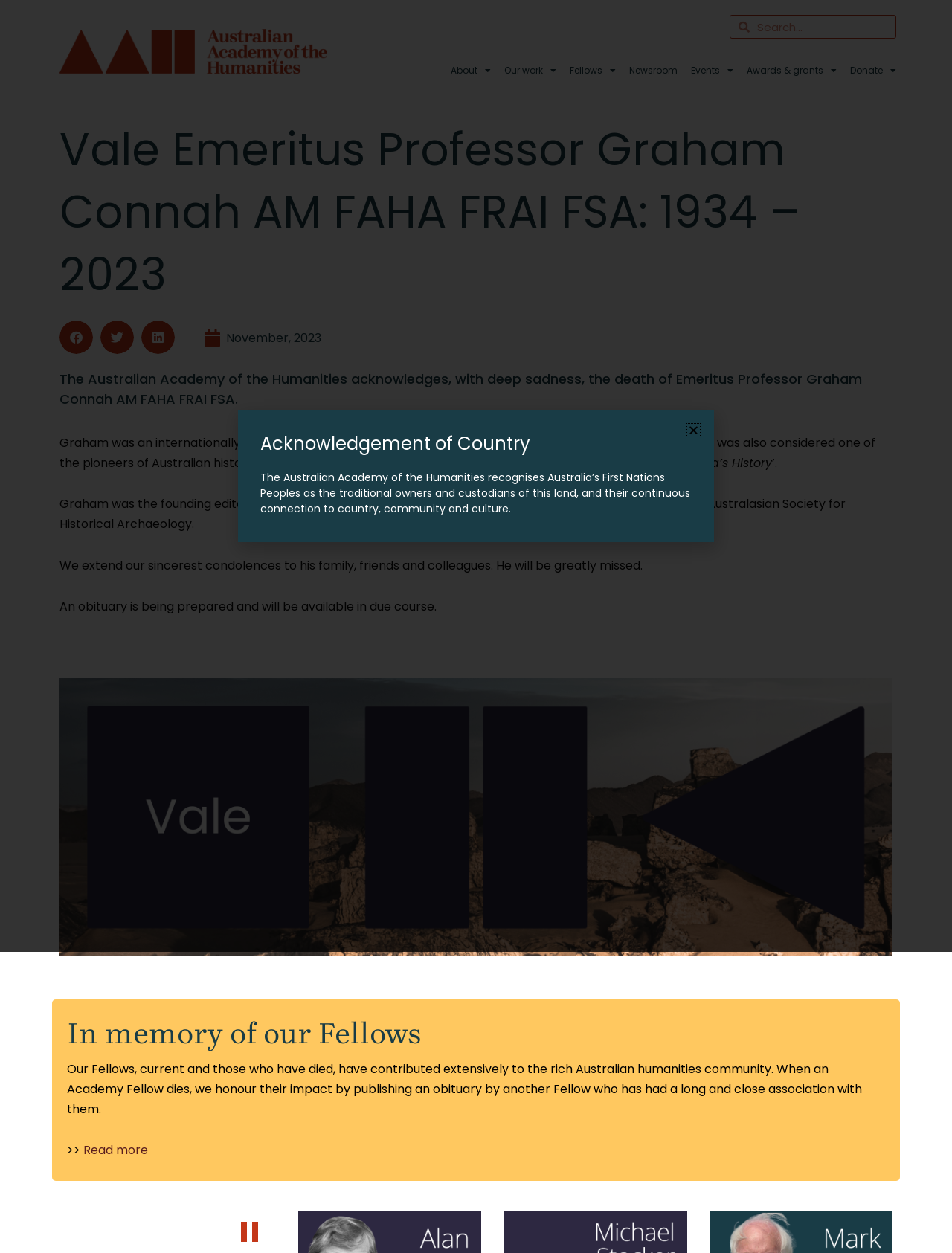What is the main research field of Graham Connah?
Provide a short answer using one word or a brief phrase based on the image.

African archaeology